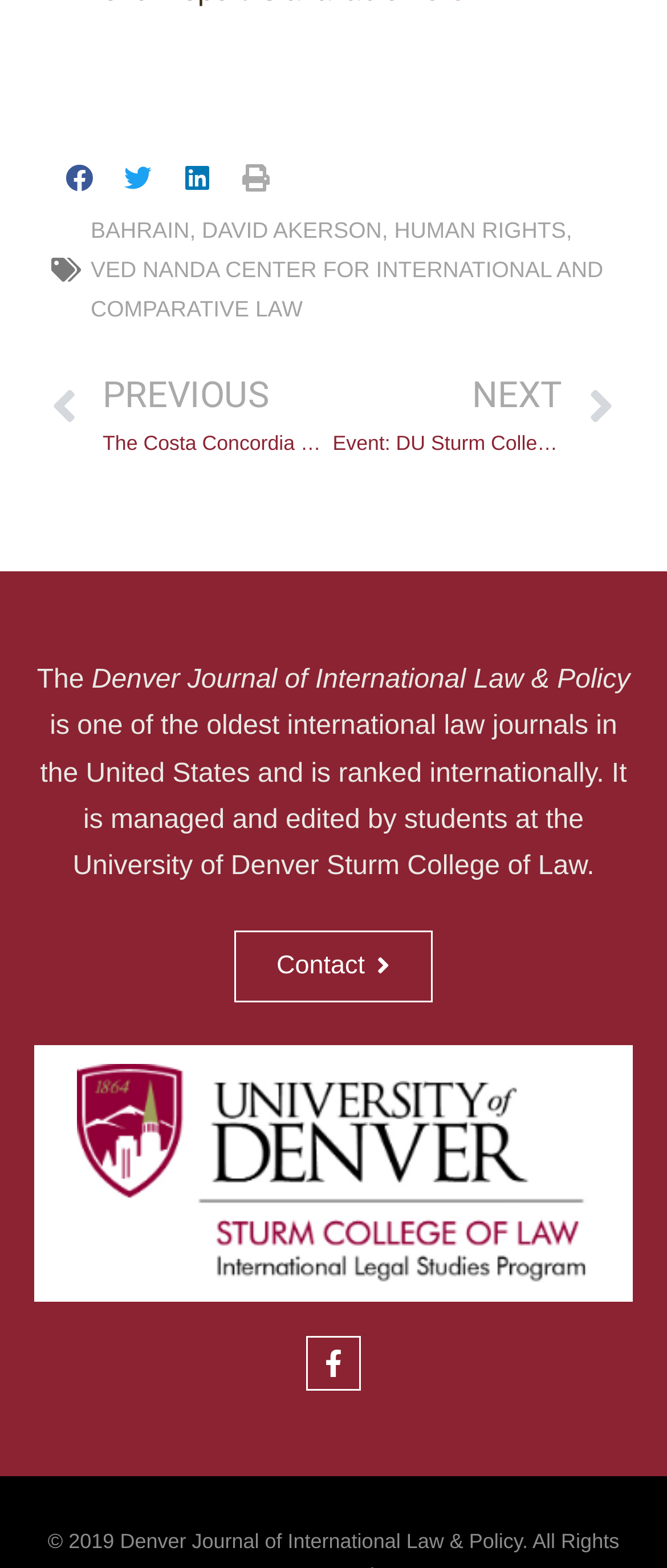Please specify the bounding box coordinates for the clickable region that will help you carry out the instruction: "Read about HUMAN RIGHTS".

[0.591, 0.139, 0.848, 0.155]